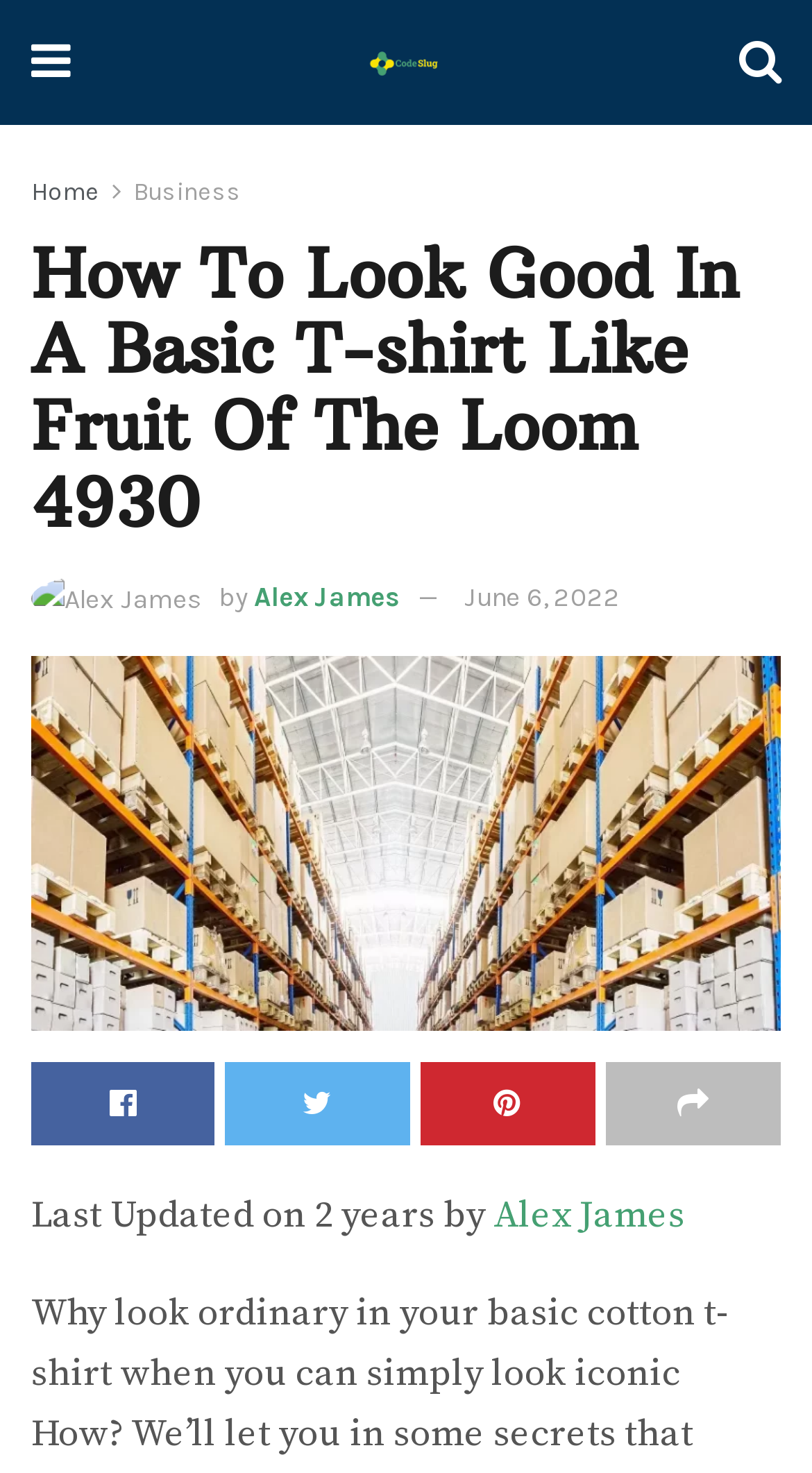Determine the bounding box coordinates of the element's region needed to click to follow the instruction: "Click the Home link". Provide these coordinates as four float numbers between 0 and 1, formatted as [left, top, right, bottom].

[0.038, 0.12, 0.123, 0.14]